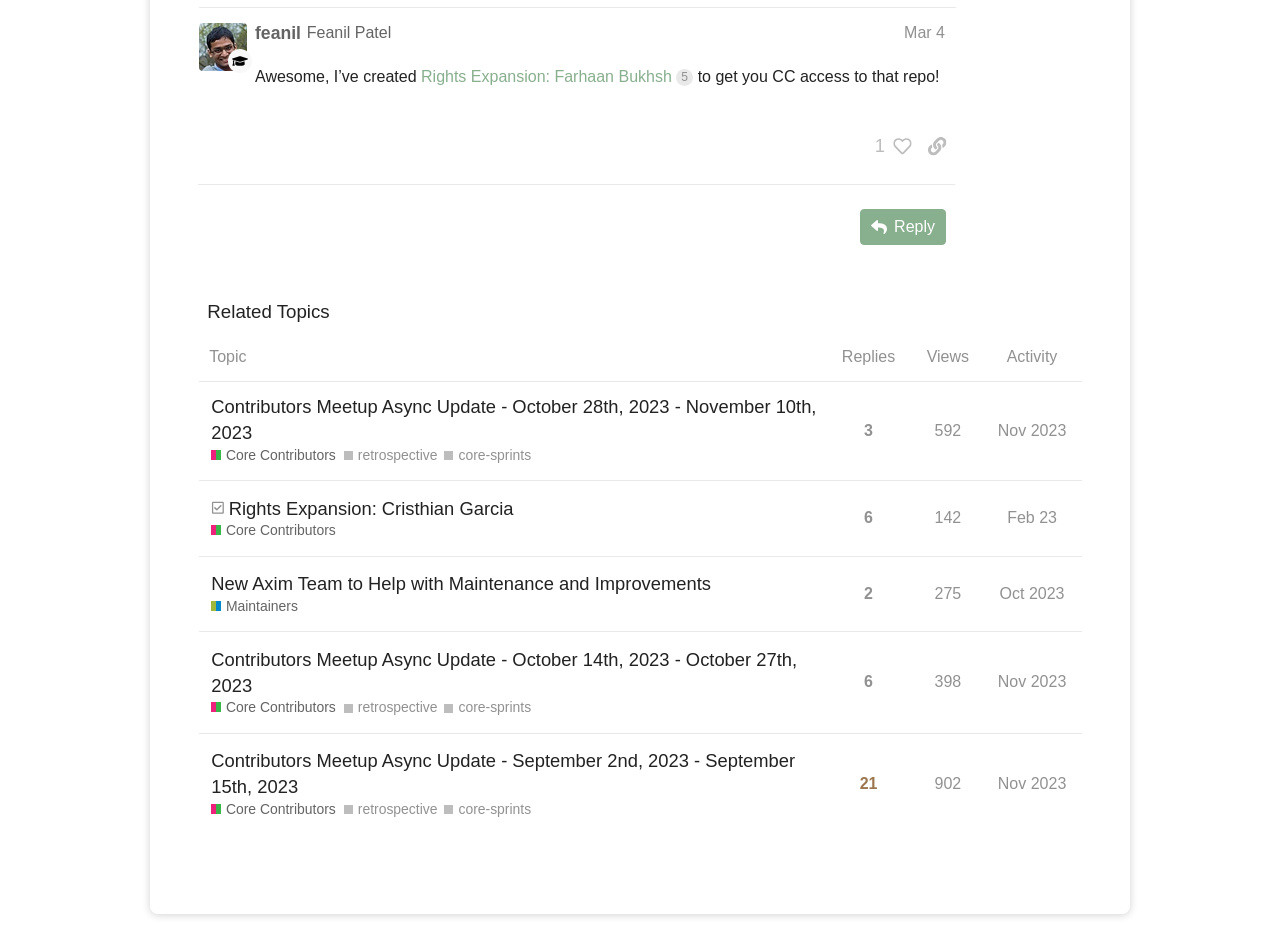Provide a single word or phrase to answer the given question: 
What is the username of the post author?

feanil